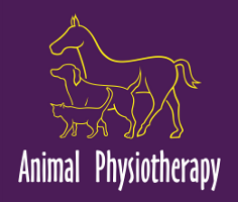What type of font is used for the name 'Animal Physiotherapy'?
Answer the question with a detailed explanation, including all necessary information.

The name 'Animal Physiotherapy' is prominently displayed in a bold, white font beneath the illustrations, conveying a sense of professionalism and care.